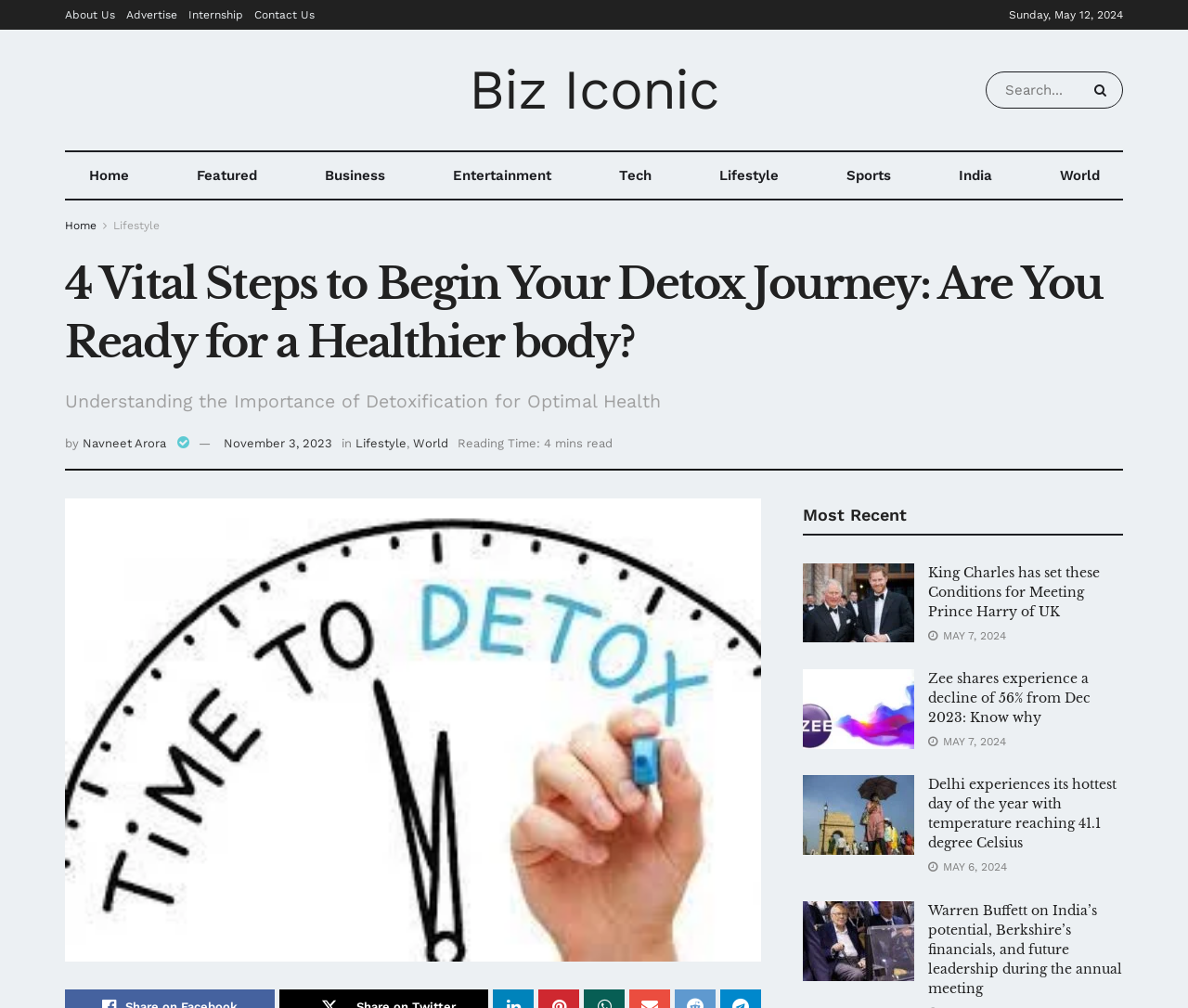Please examine the image and provide a detailed answer to the question: How many recent articles are displayed on the webpage?

The webpage displays four recent articles, each with a heading, image, and link element, under the 'Most Recent' section with the heading element having bounding box coordinates [0.676, 0.494, 0.763, 0.527].